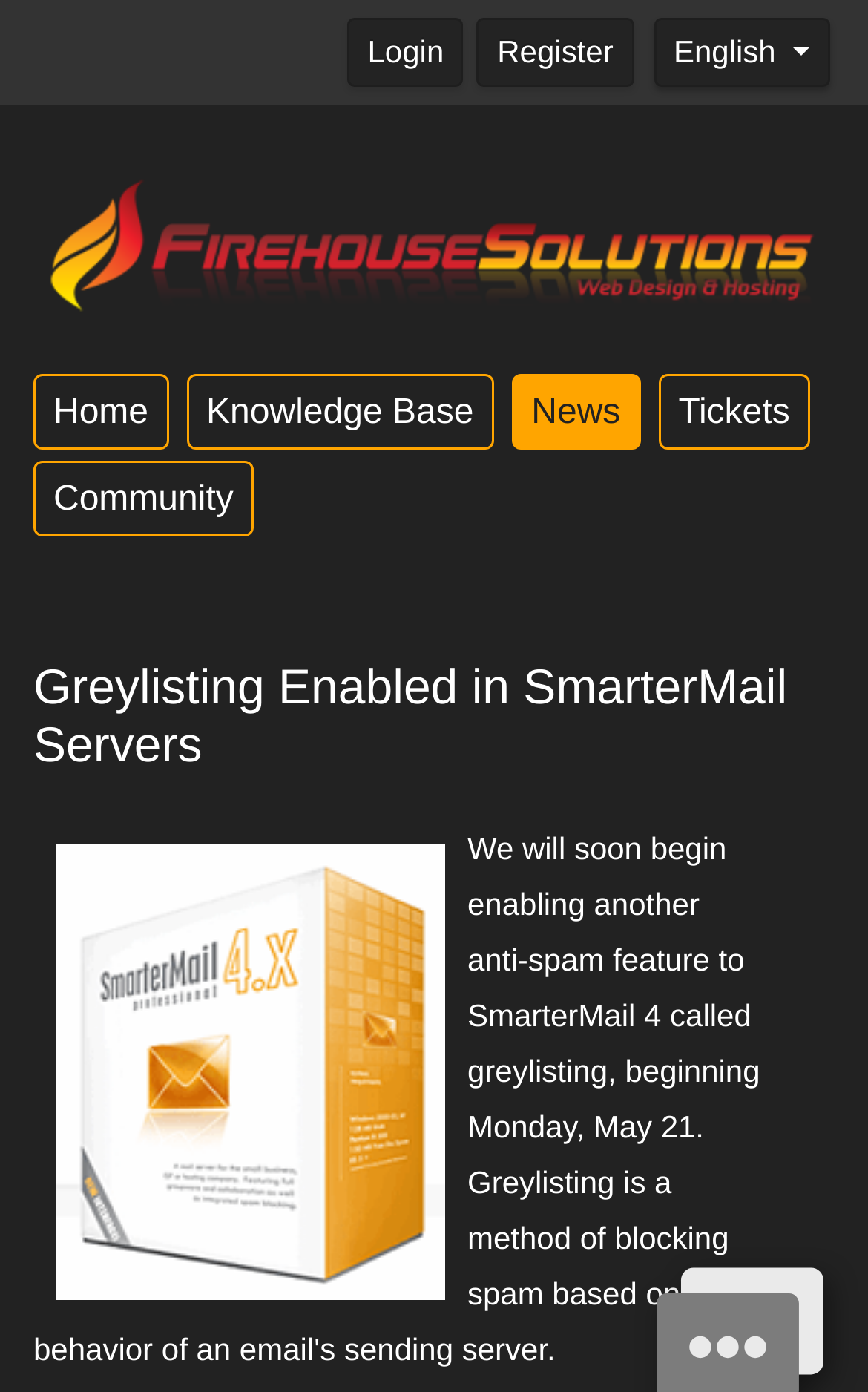How many navigation links are there?
Please look at the screenshot and answer using one word or phrase.

5